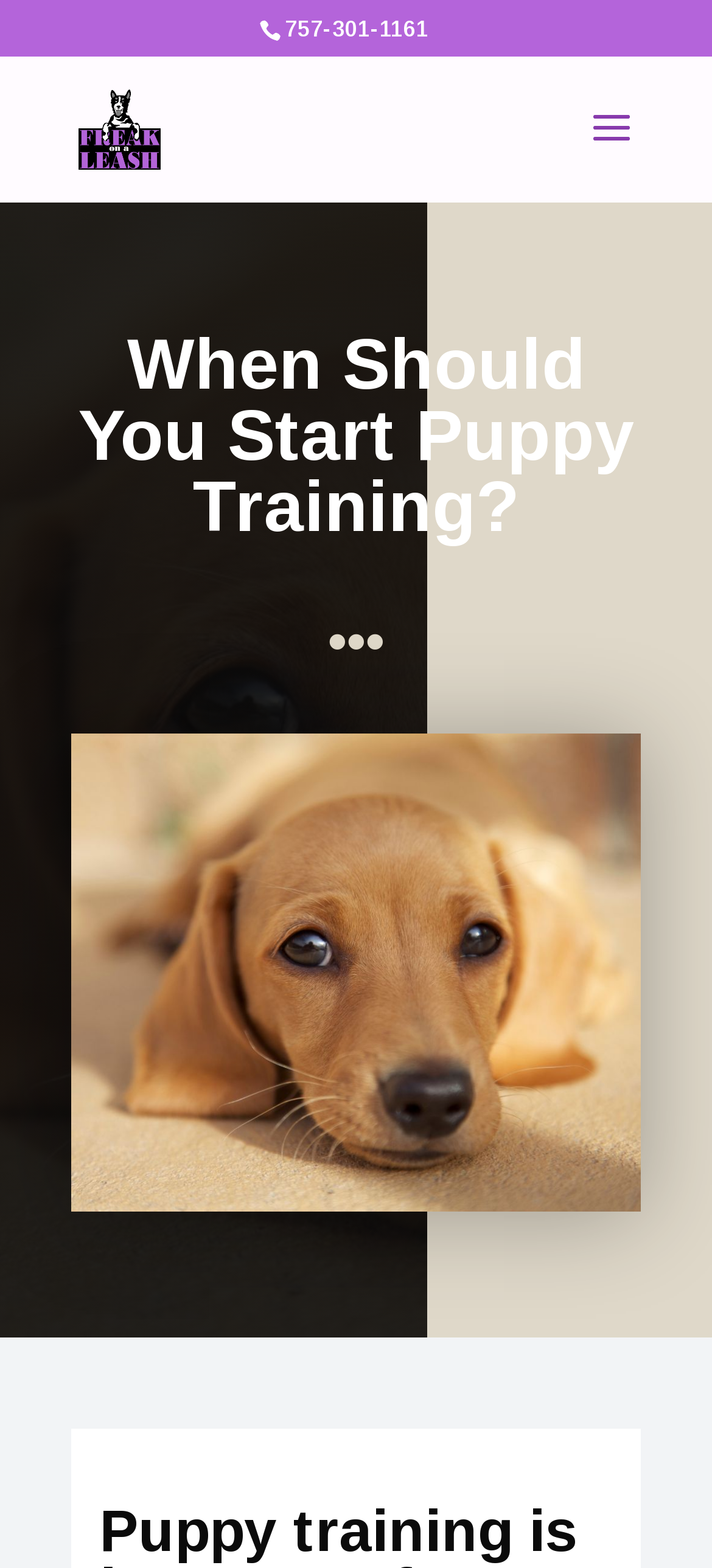Identify the bounding box of the HTML element described here: "alt="Freak on a Leash"". Provide the coordinates as four float numbers between 0 and 1: [left, top, right, bottom].

[0.11, 0.071, 0.227, 0.091]